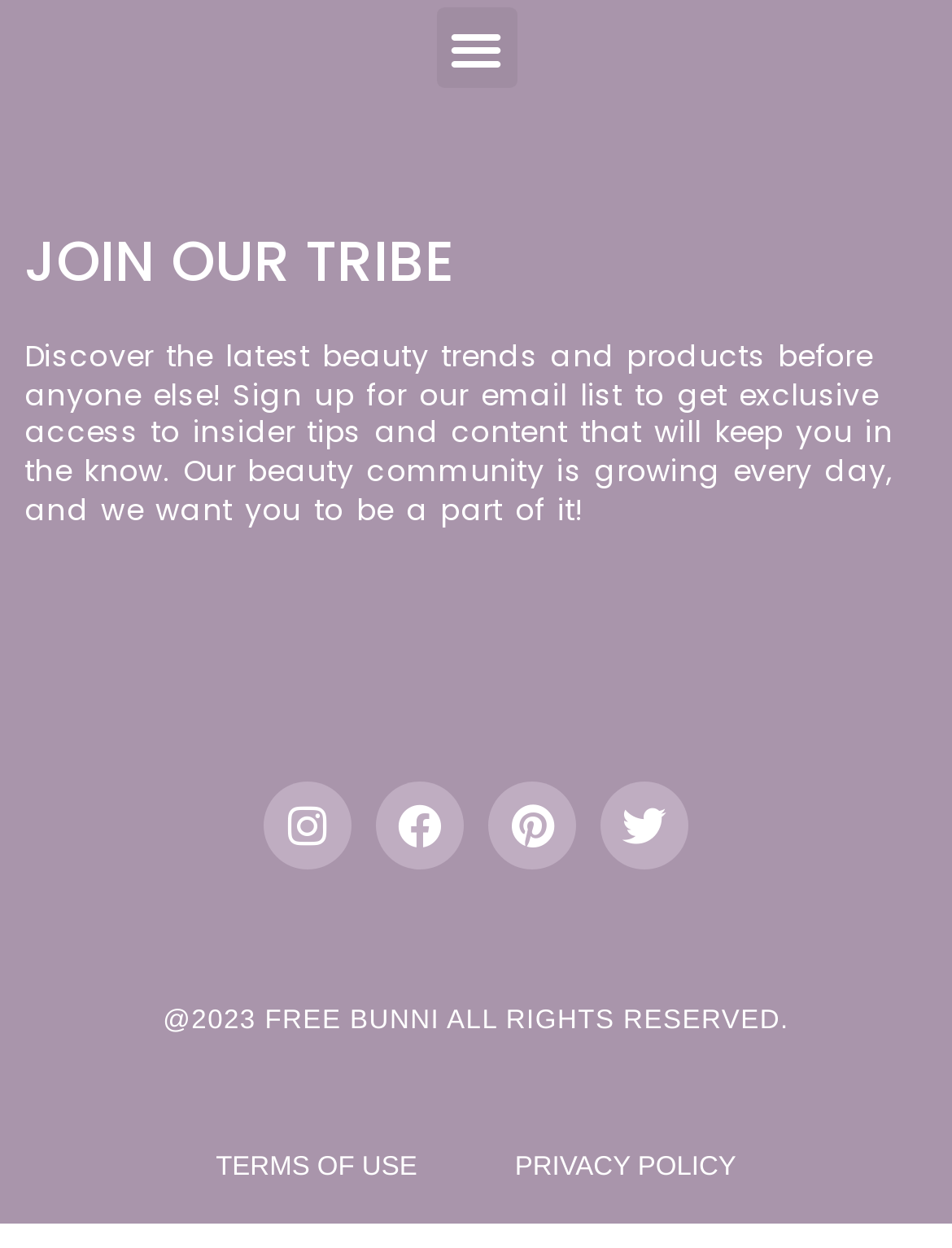Can you find the bounding box coordinates for the element to click on to achieve the instruction: "Sign up for the email list"?

[0.115, 0.443, 0.885, 0.557]